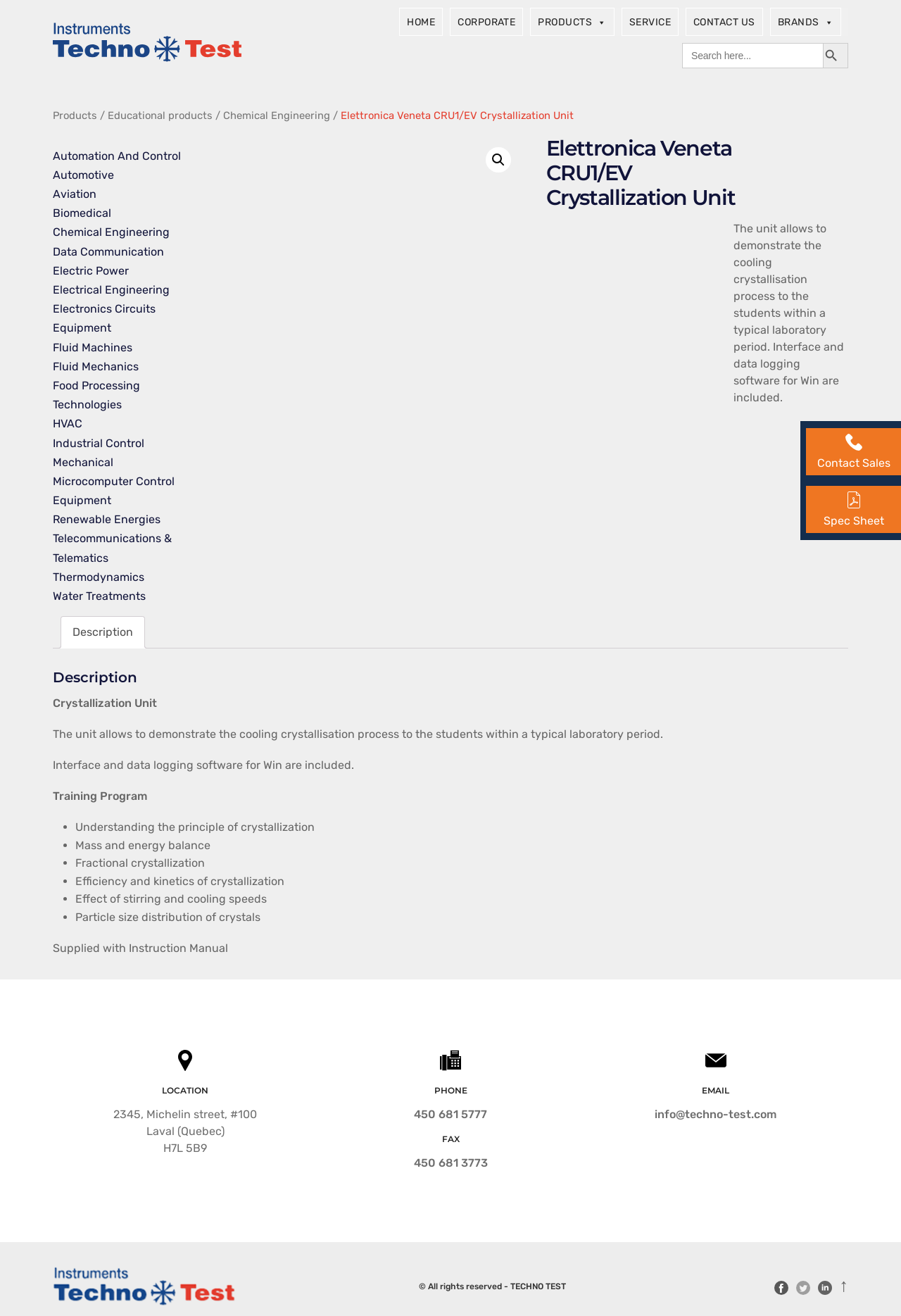Can you determine the bounding box coordinates of the area that needs to be clicked to fulfill the following instruction: "explore GETAWAYS"?

None